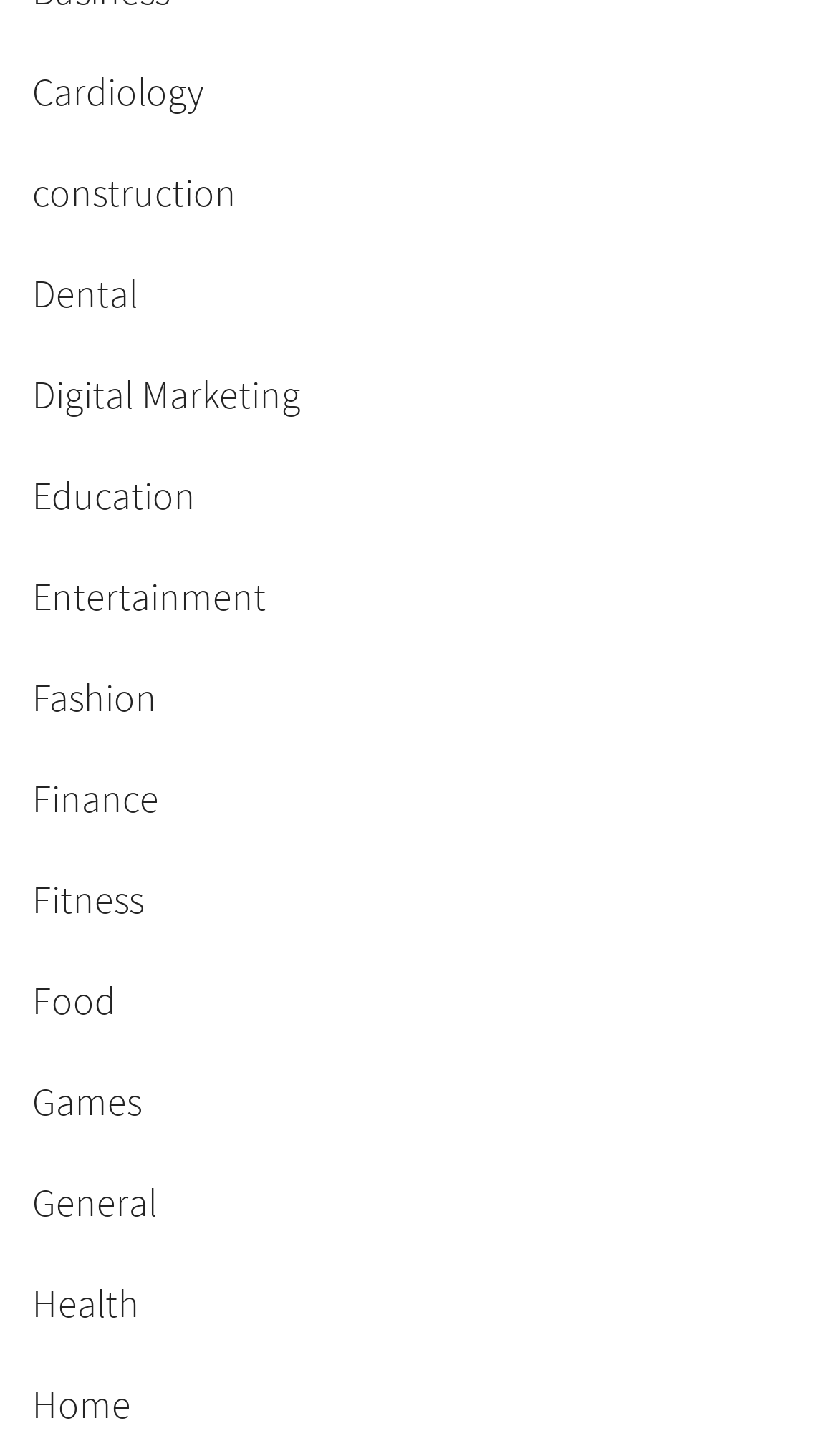Determine the bounding box coordinates for the area that should be clicked to carry out the following instruction: "Explore Food".

[0.038, 0.67, 0.138, 0.704]